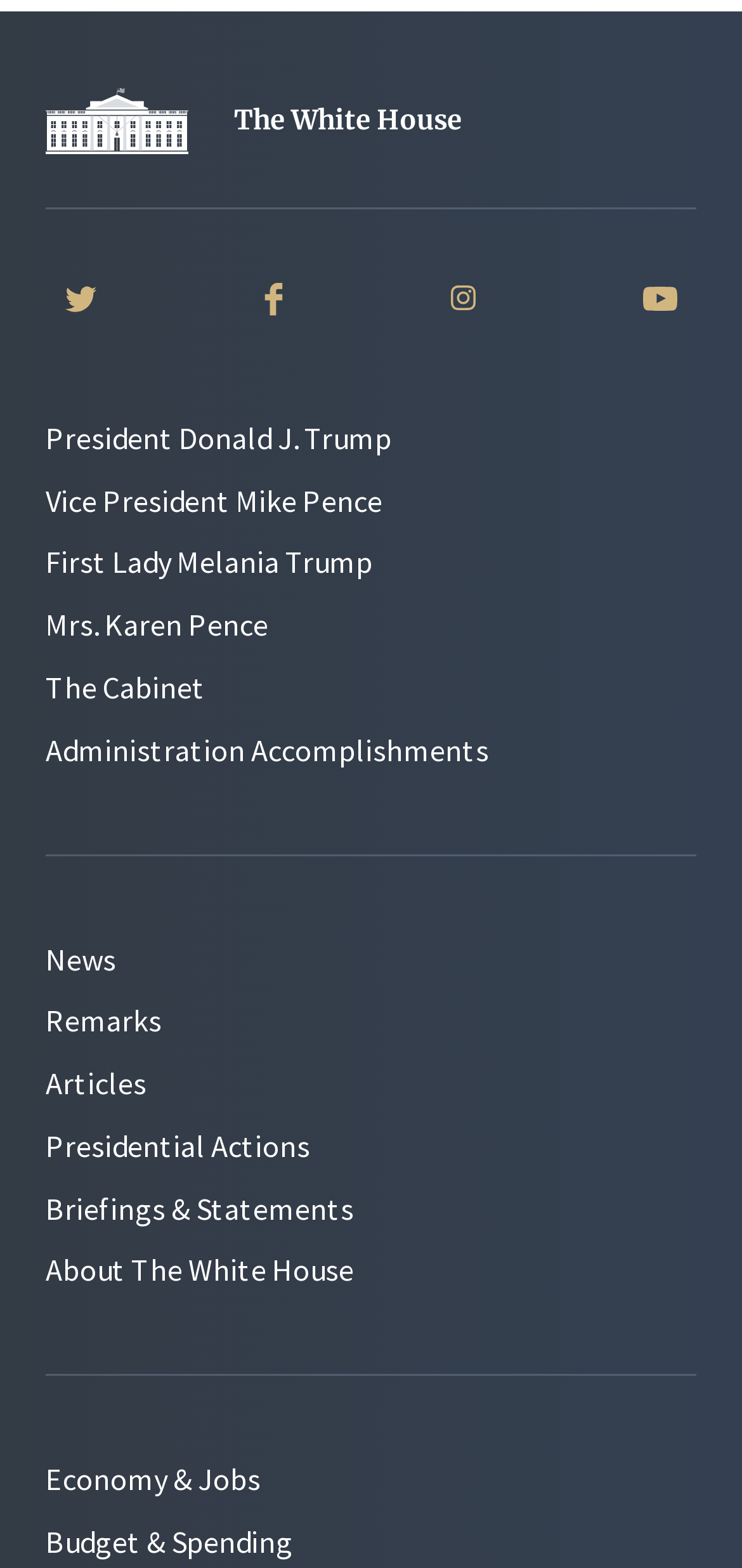Answer the question using only a single word or phrase: 
What is the last topic mentioned on the webpage?

Budget & Spending